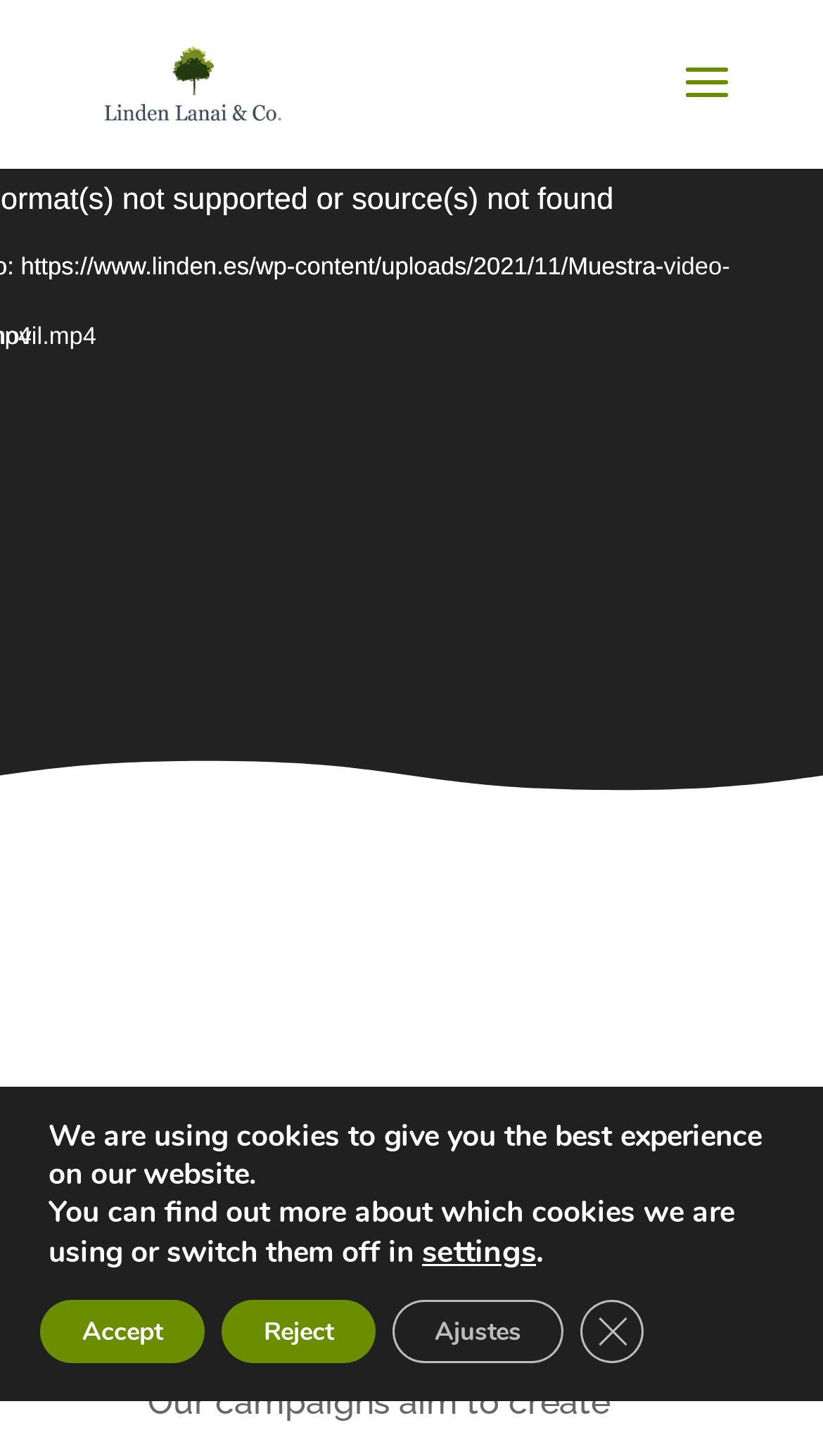Please reply with a single word or brief phrase to the question: 
What is the heading above the cookie settings banner?

Corporate